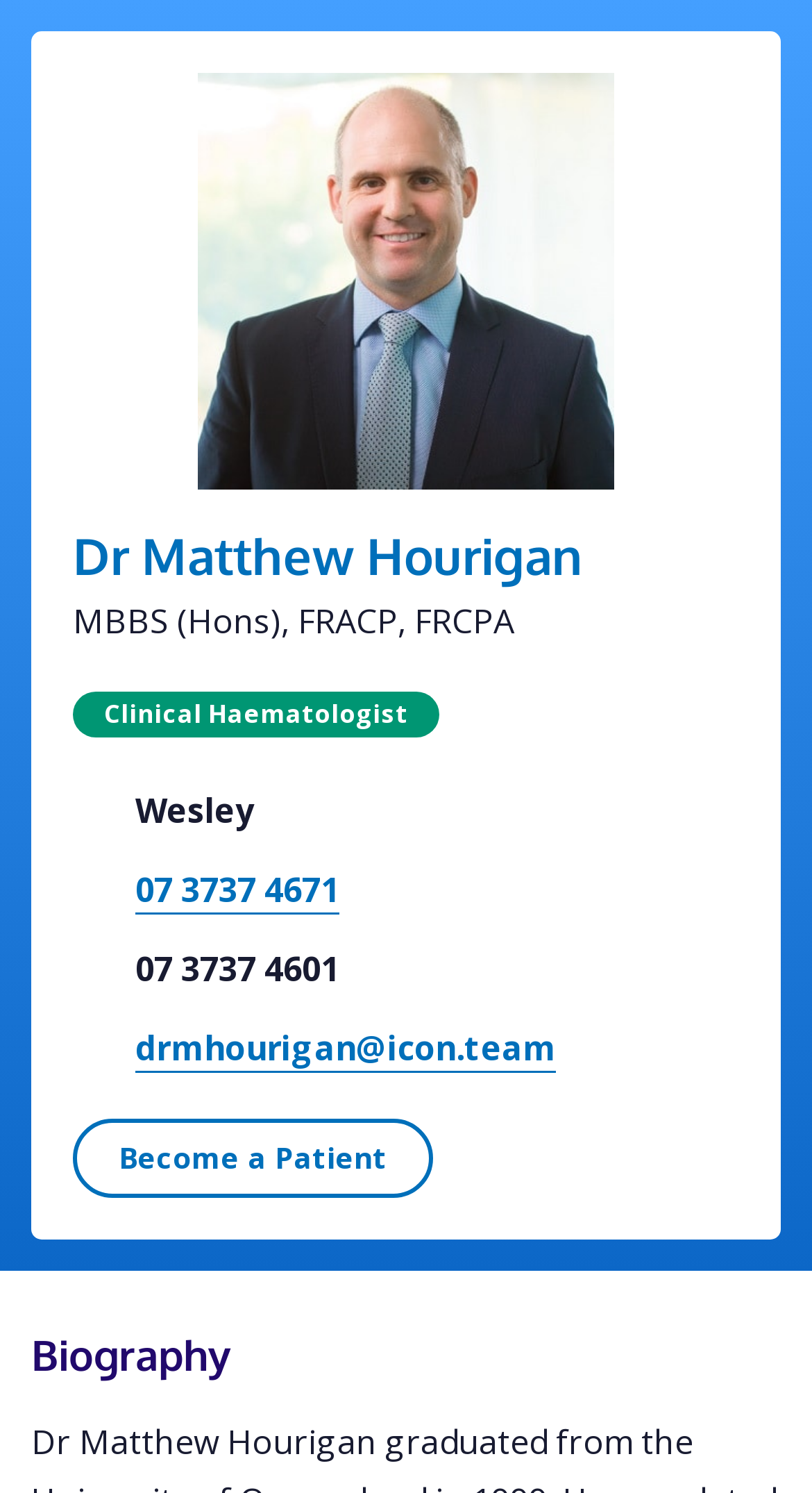Locate the bounding box coordinates of the UI element described by: "drmhourigan@icon.team". The bounding box coordinates should consist of four float numbers between 0 and 1, i.e., [left, top, right, bottom].

[0.167, 0.687, 0.685, 0.719]